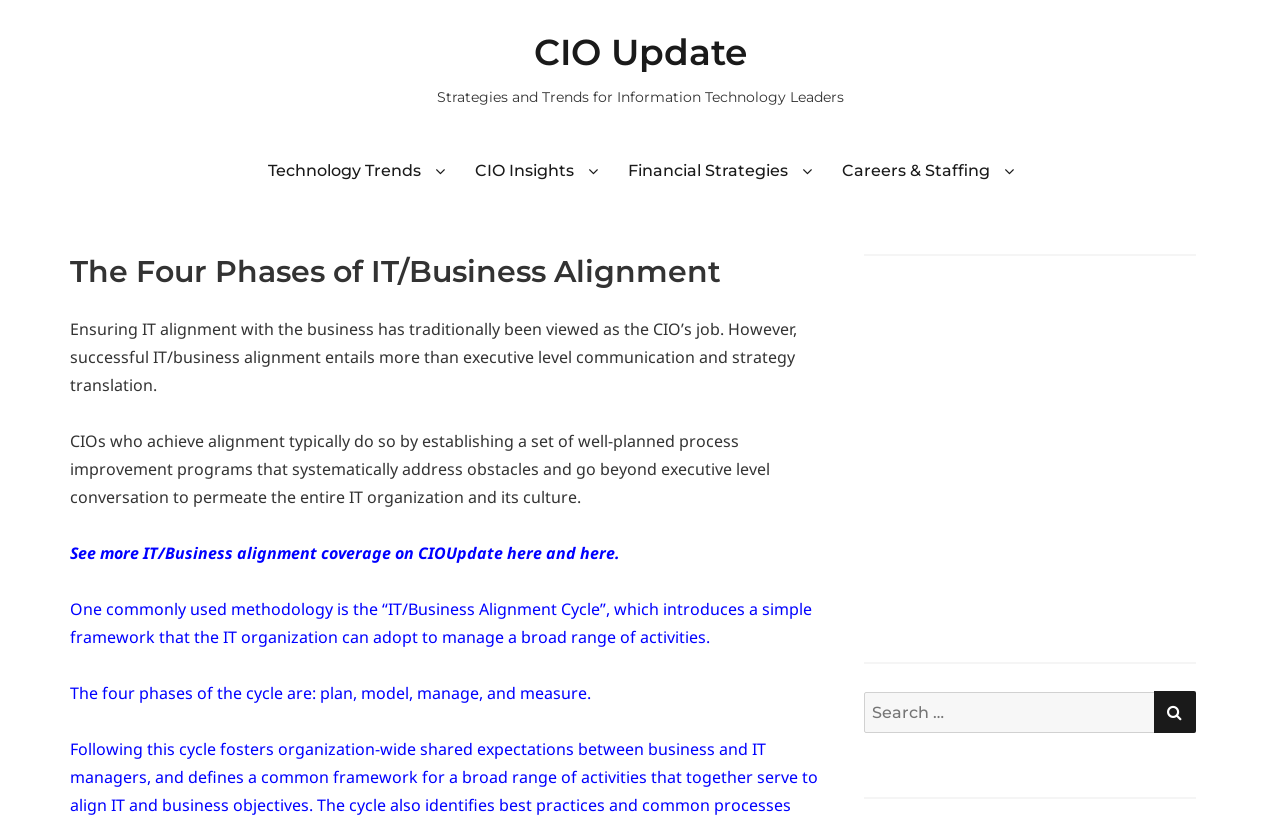Please identify the bounding box coordinates of the clickable area that will fulfill the following instruction: "Click on CIO Update". The coordinates should be in the format of four float numbers between 0 and 1, i.e., [left, top, right, bottom].

[0.417, 0.037, 0.583, 0.091]